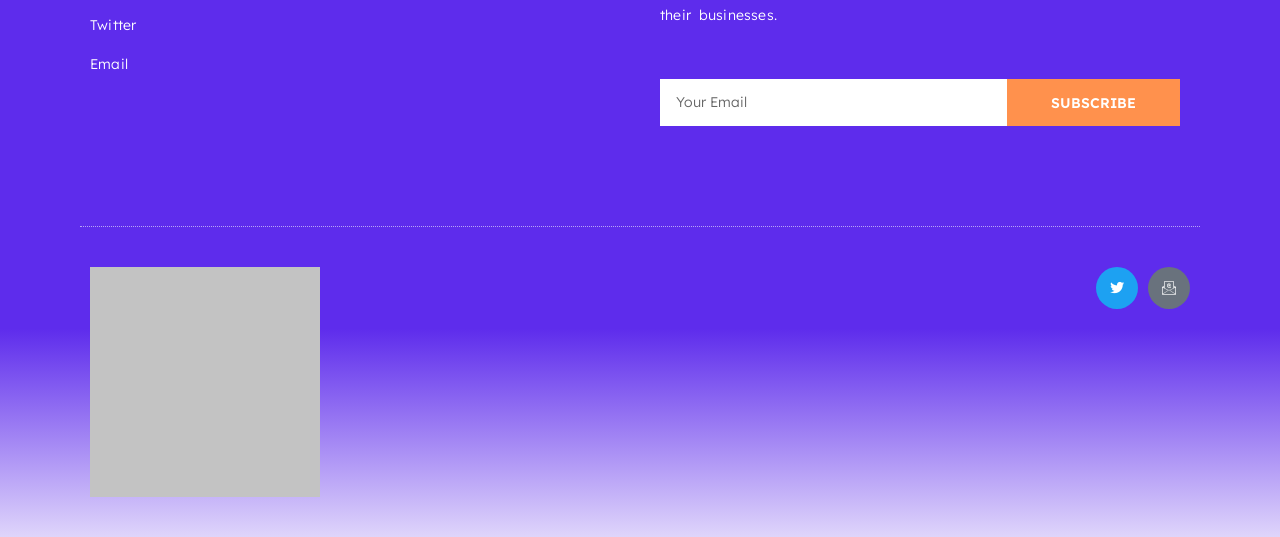Please identify the bounding box coordinates of where to click in order to follow the instruction: "Subscribe to the newsletter".

[0.786, 0.148, 0.922, 0.235]